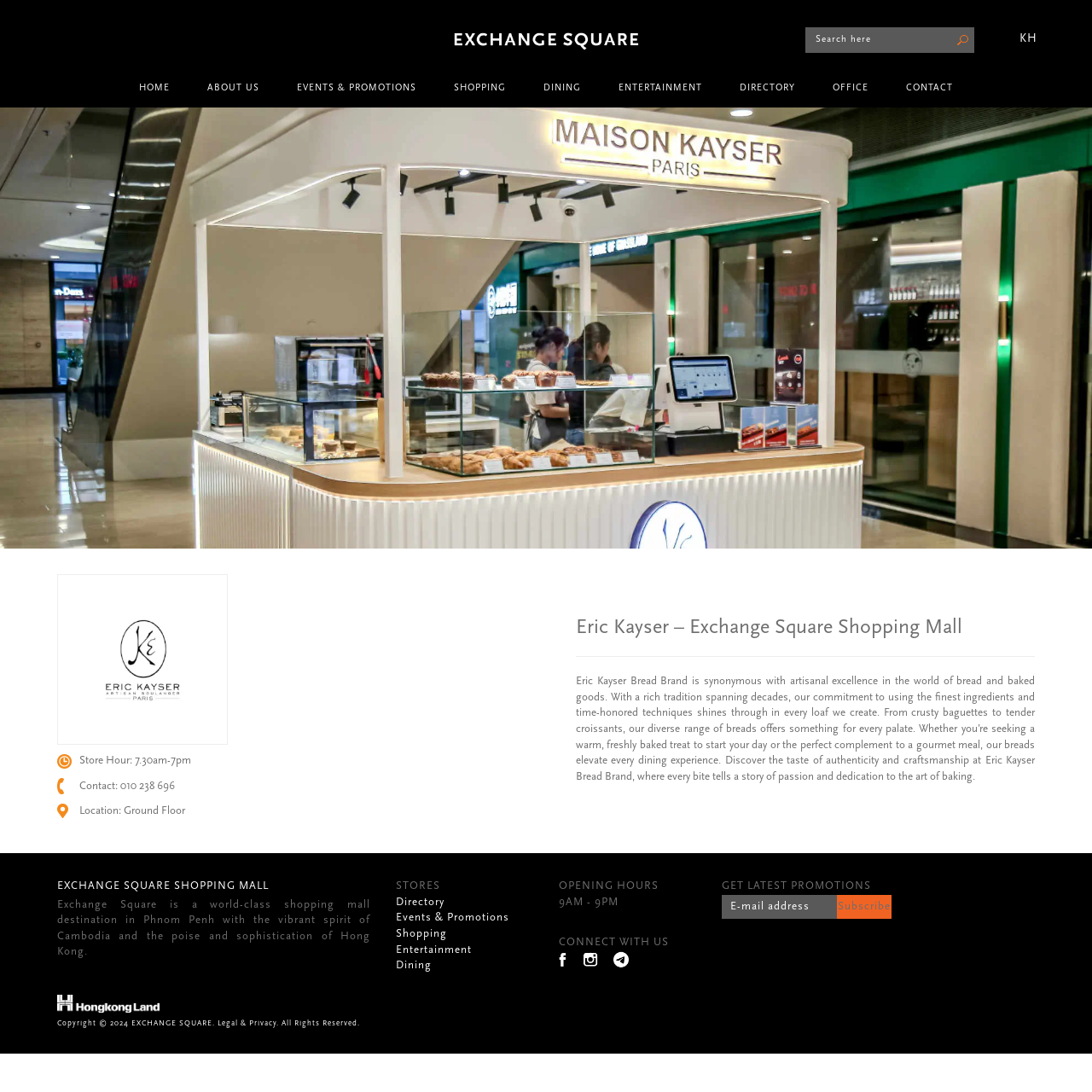Locate and provide the bounding box coordinates for the HTML element that matches this description: "parent_node: Subscribe placeholder="E-mail address"".

[0.661, 0.819, 0.766, 0.841]